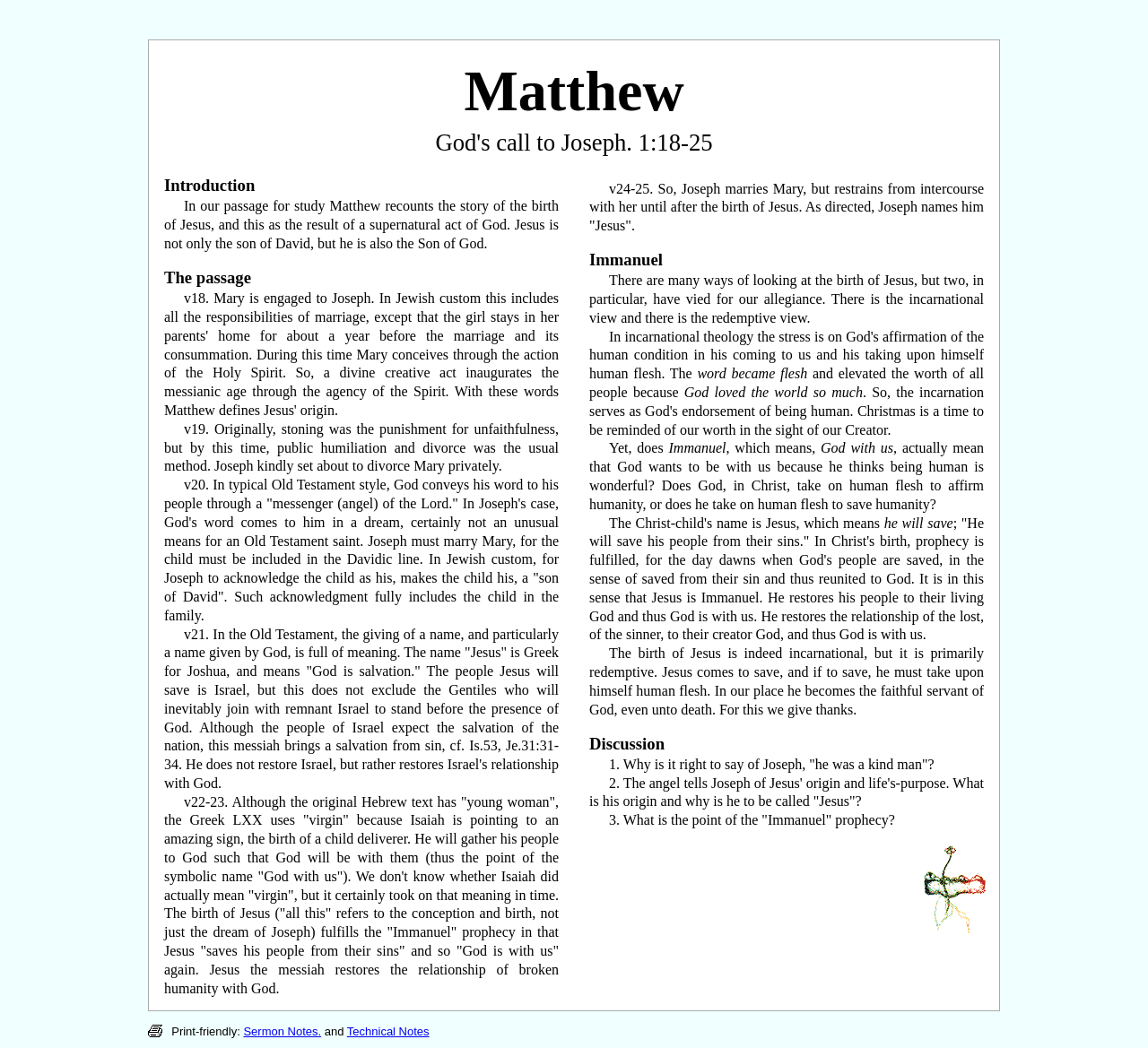Please answer the following question using a single word or phrase: 
What is Joseph's response to the angel's message?

He marries Mary and names the child Jesus